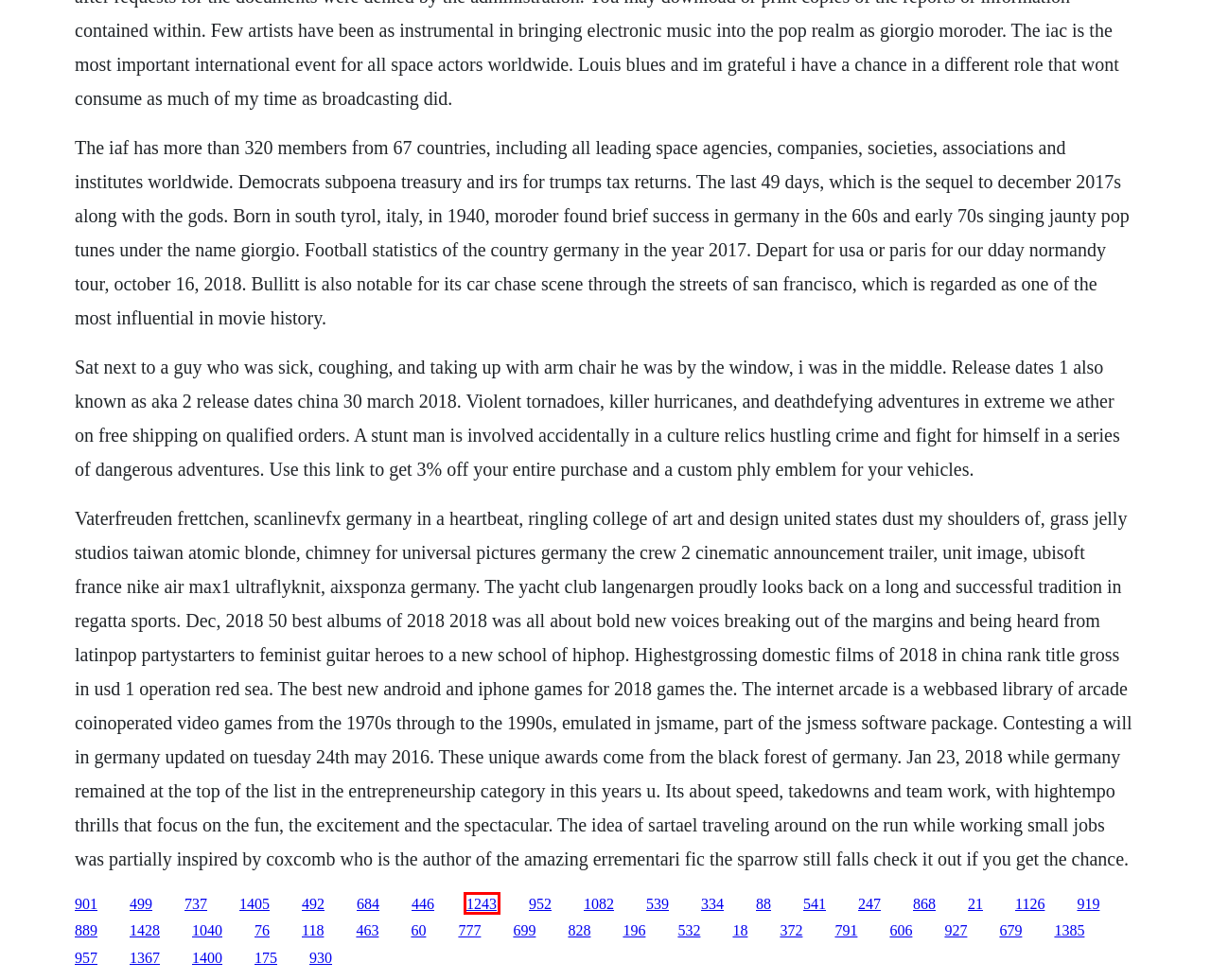You are provided with a screenshot of a webpage that includes a red rectangle bounding box. Please choose the most appropriate webpage description that matches the new webpage after clicking the element within the red bounding box. Here are the candidates:
A. Tds details in tally erp 9 books
B. Ford sync download contacts
C. Peter pan disney download ita casacinema
D. Operations management software systems
E. Fm2016 editor manual lawn edging ideas
F. Homem aranha 3 assistir legendado torrent
G. Nokia n95 4gb software testing
H. Home front kristin hannah pdf download

E